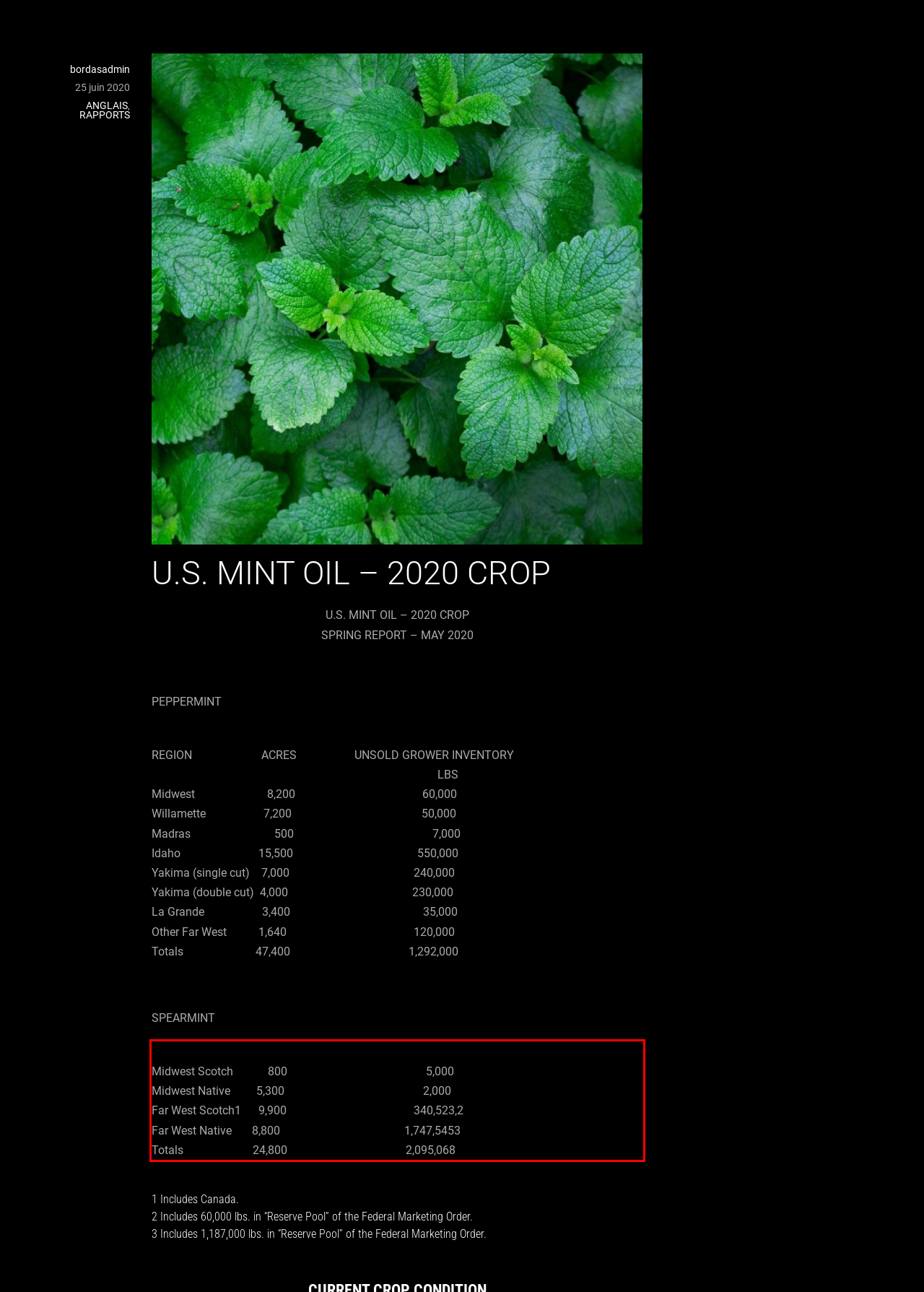Please perform OCR on the text content within the red bounding box that is highlighted in the provided webpage screenshot.

Midwest Scotch 800 5,000 Midwest Native 5,300 2,000 Far West Scotch1 9,900 340,523,2 Far West Native 8,800 1,747,5453 Totals 24,800 2,095,068